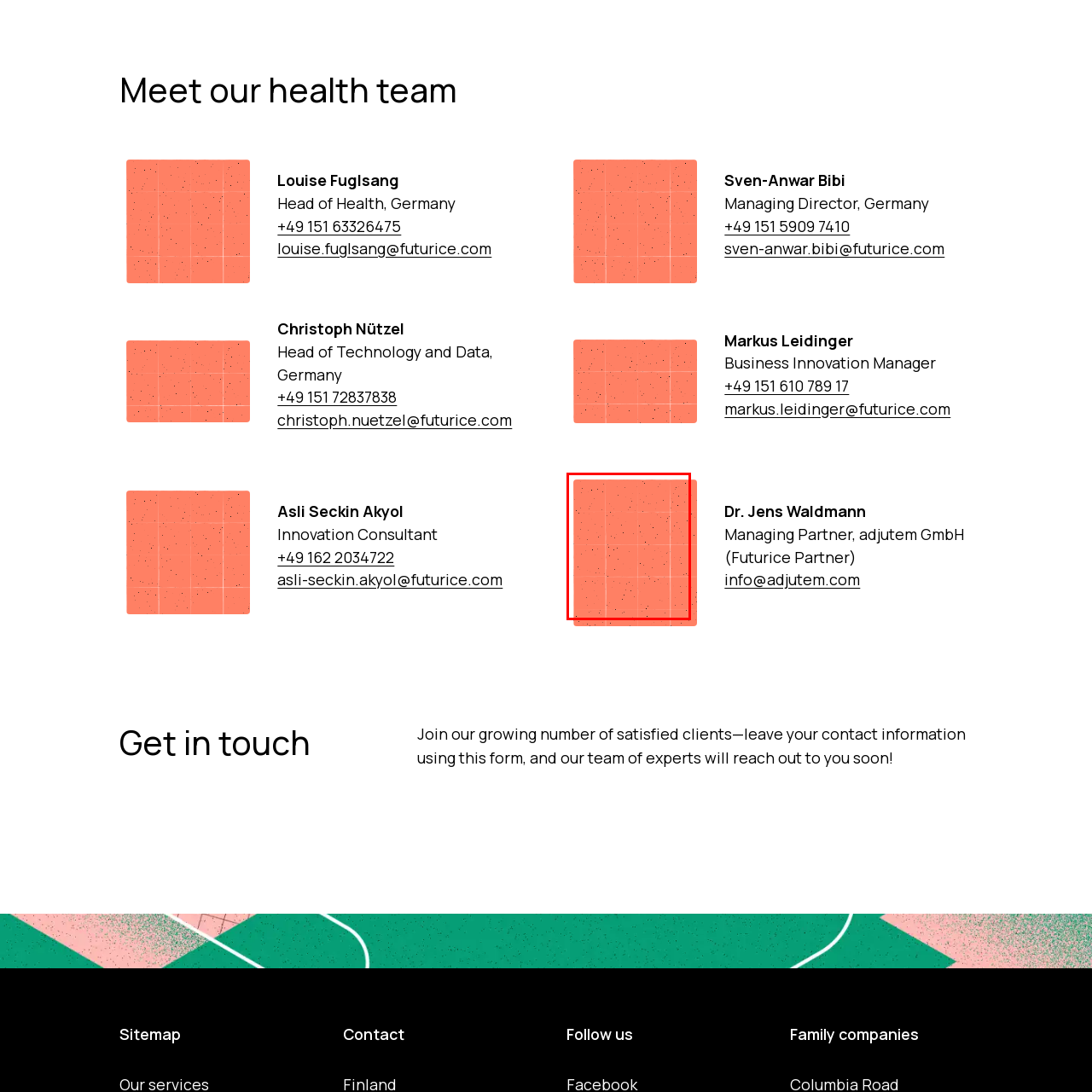What is the industry Dr. Jens Waldmann is involved in?
Check the image inside the red boundary and answer the question using a single word or brief phrase.

Healthcare